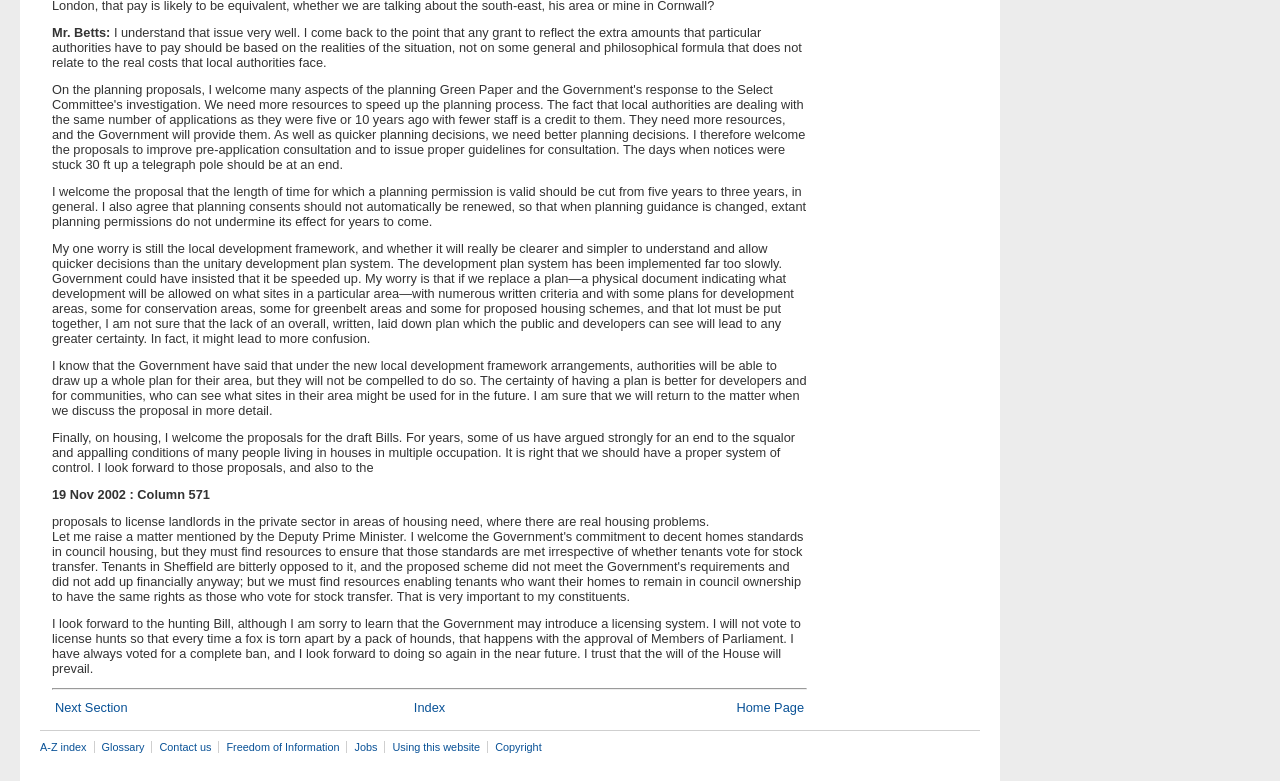How many links are present in the footer section?
Please provide a single word or phrase as your answer based on the screenshot.

6